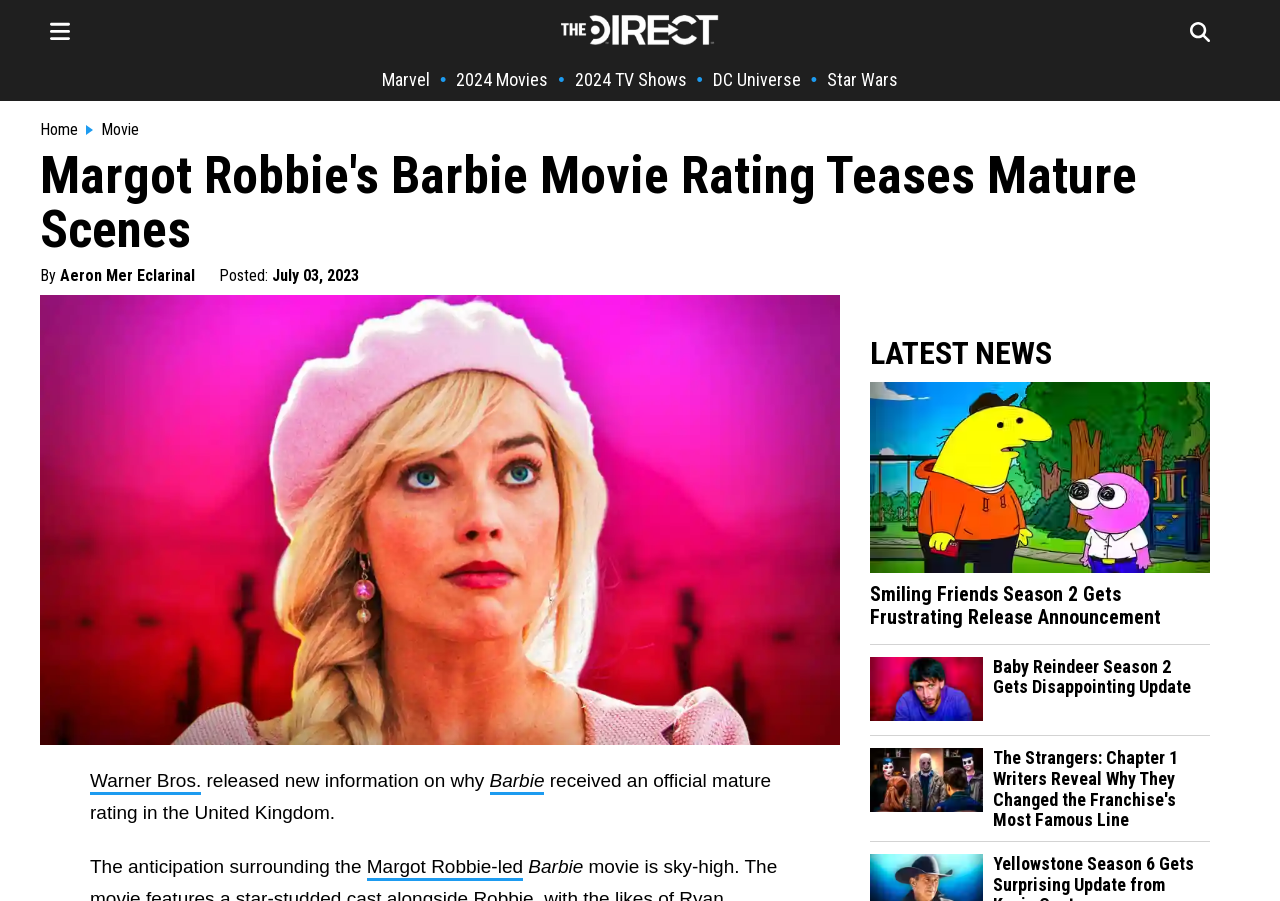What is the name of the author of the article?
Use the image to answer the question with a single word or phrase.

Aeron Mer Eclarinal